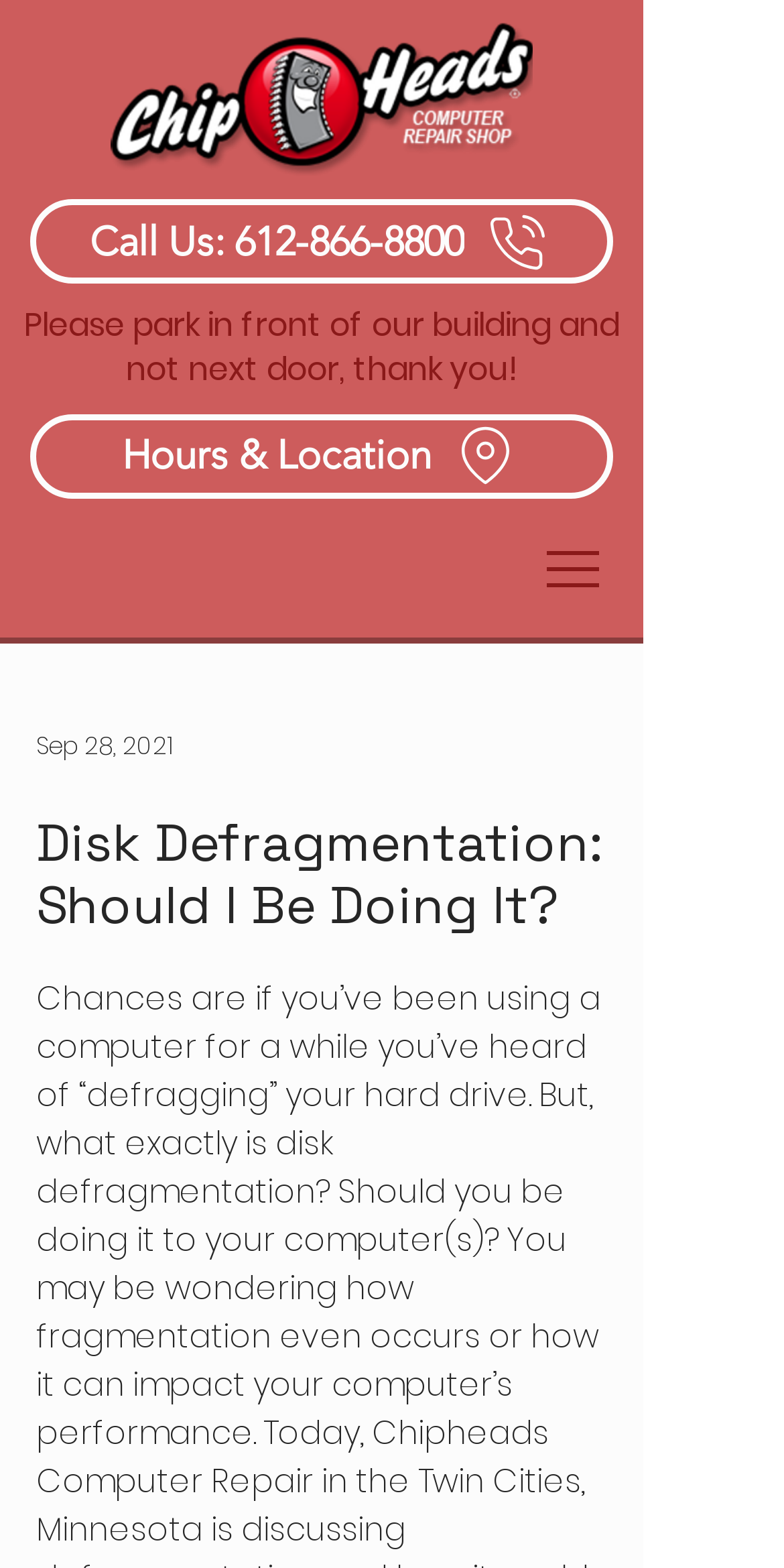What is the instruction for parking?
Please provide a comprehensive answer to the question based on the webpage screenshot.

I found the instruction for parking by looking at the StaticText element with the text 'Please park in front of our building and not next door, thank you!' which is located at the top of the webpage.